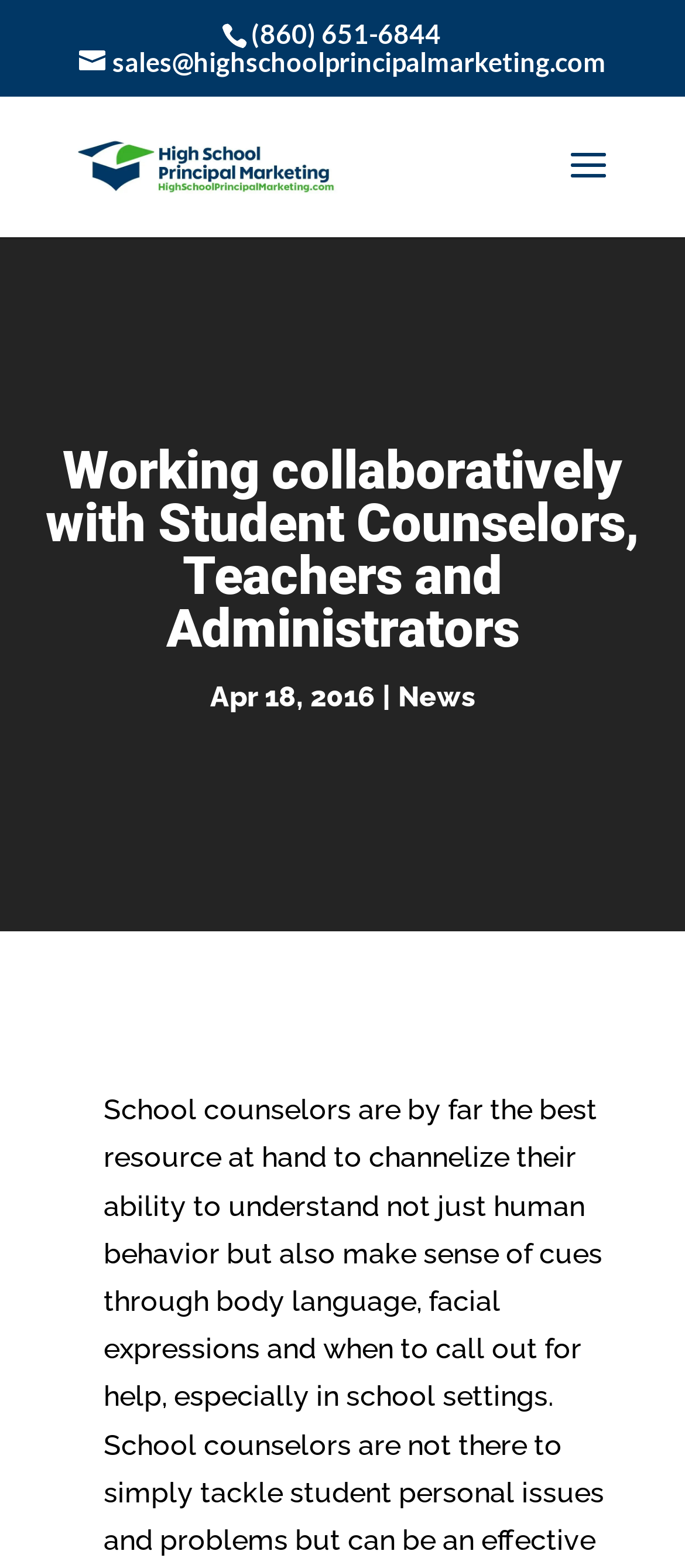Provide a thorough description of this webpage.

The webpage appears to be related to High School Principal Marketing, with a focus on collaboration with student counselors, teachers, and administrators. At the top-left corner, there is a phone number, (860) 651-6844, and an email address, sales@highschoolprincipalmarketing.com, which is likely a contact information for the organization. 

To the right of the email address, there is a link to the High School Principal Marketing website, accompanied by an image with the same name. Below these elements, there is a prominent heading that reads "Working collaboratively with Student Counselors, Teachers and Administrators". 

Further down, there is a section that appears to be a news article or a blog post, dated April 18, 2016. The article title is not explicitly mentioned, but it is followed by a vertical bar and a link to a "News" section. Overall, the webpage seems to be a marketing or informational page for high school principals, with a focus on collaboration and news related to the field.